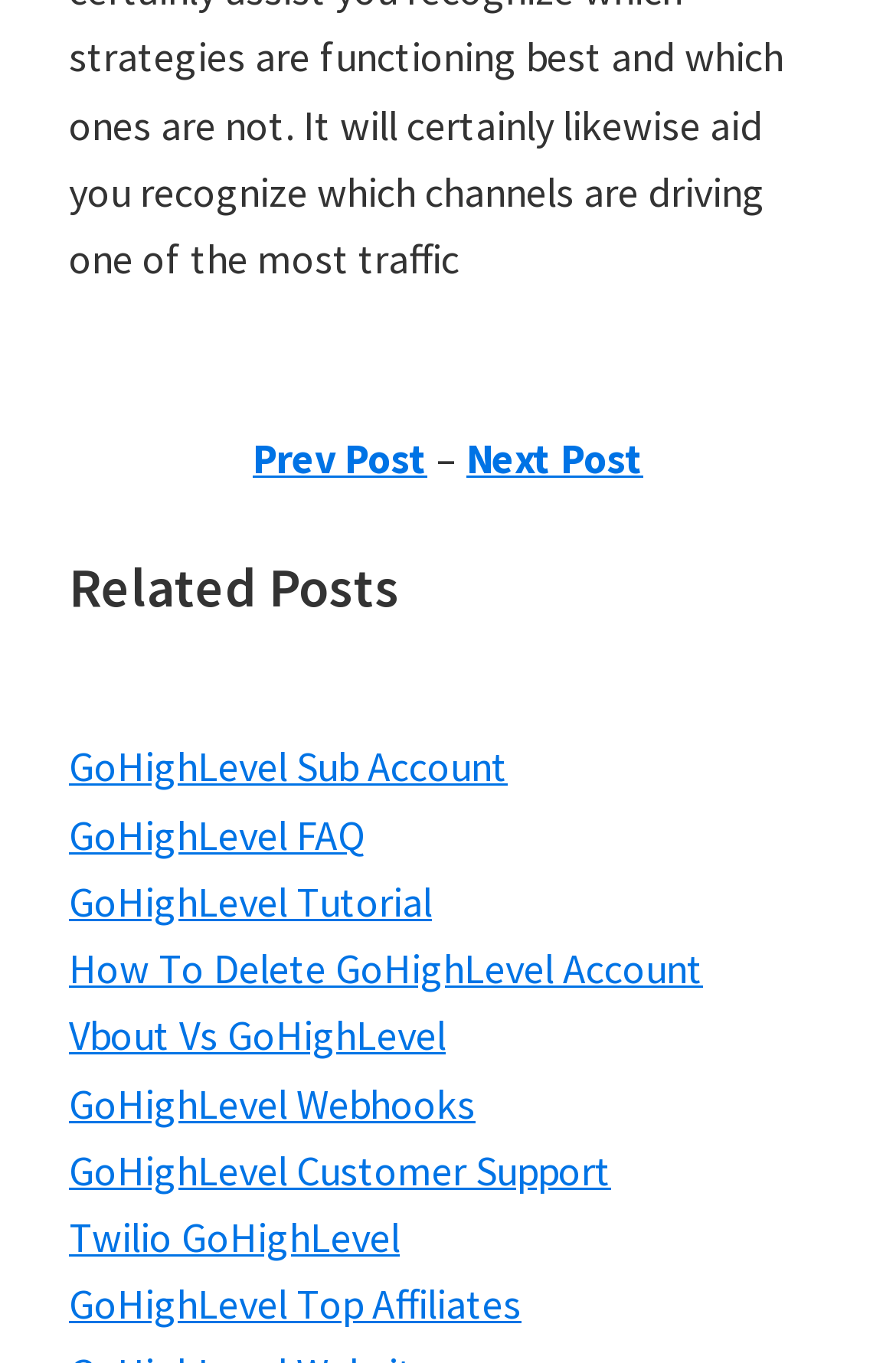How many characters are in the heading 'Related Posts GoHighLevel Social Media Posting'?
Based on the image content, provide your answer in one word or a short phrase.

43